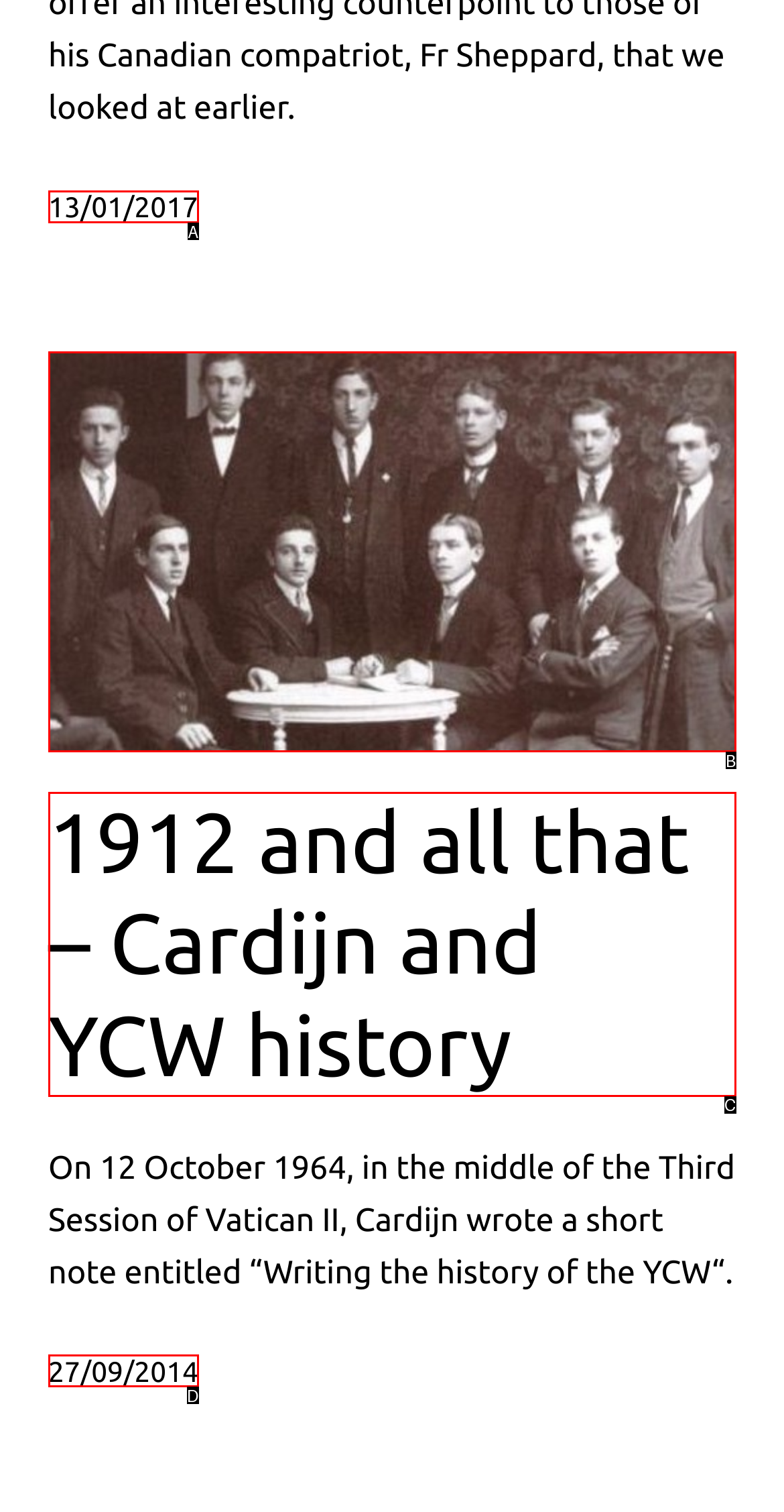Choose the option that best matches the description: 13/01/2017
Indicate the letter of the matching option directly.

A